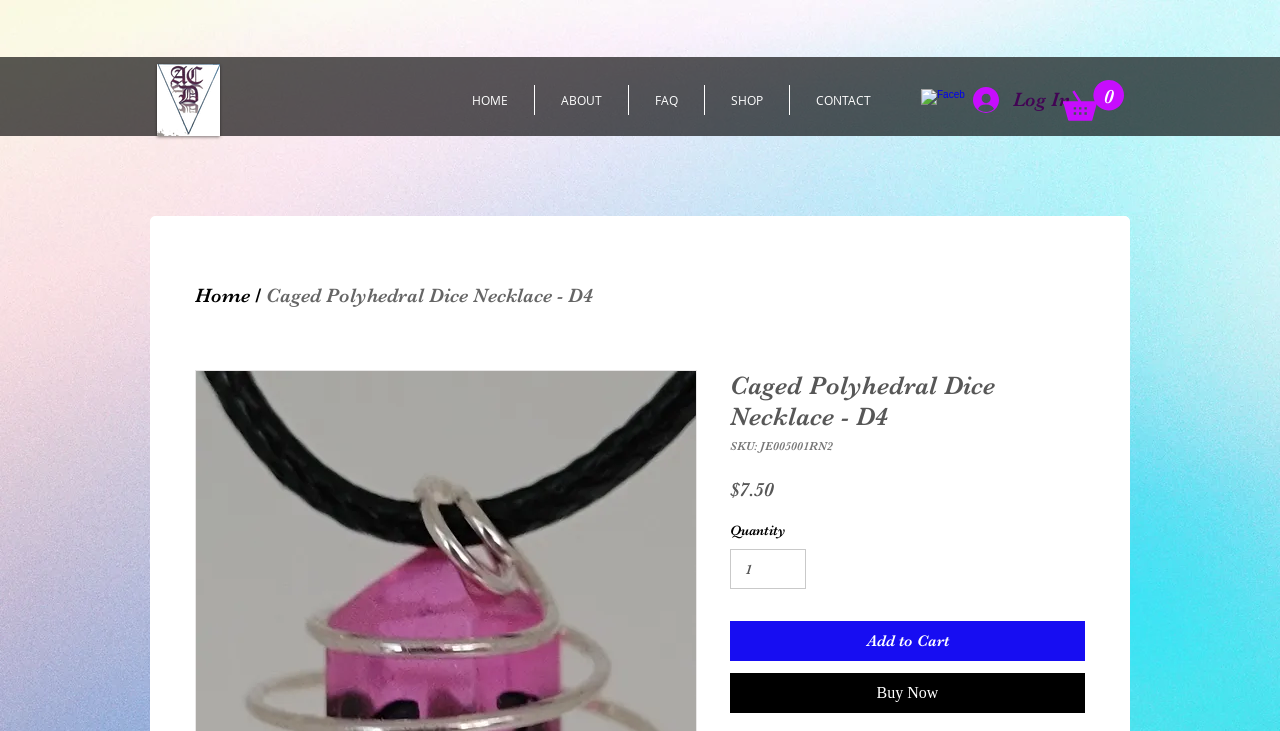Illustrate the webpage thoroughly, mentioning all important details.

This webpage is about a product, specifically a "Caged Polyhedral Dice Necklace - D4". At the top left of the page, there is an image of the product, which is a miniature polyhedral dice captured in a swirled cage. 

Above the image, there is a navigation bar with five links: "HOME", "ABOUT", "FAQ", "SHOP", and "CONTACT". To the right of the navigation bar, there is a social bar with a "Facebook" link, accompanied by a Facebook icon. 

Further to the right, there are two buttons: "Log In" and "Cart with 0 items". The cart button has an icon of a cart with zero items. 

Below the navigation bar, there is a section dedicated to the product. The product name, "Caged Polyhedral Dice Necklace - D4", is displayed prominently in a heading. Below the product name, there is a section with the product's SKU, price, and quantity information. The price is $7.50, and the quantity can be adjusted using a spin button. 

There are two buttons below the product information: "Add to Cart" and "Buy Now". The "Add to Cart" button is highlighted as an important action.